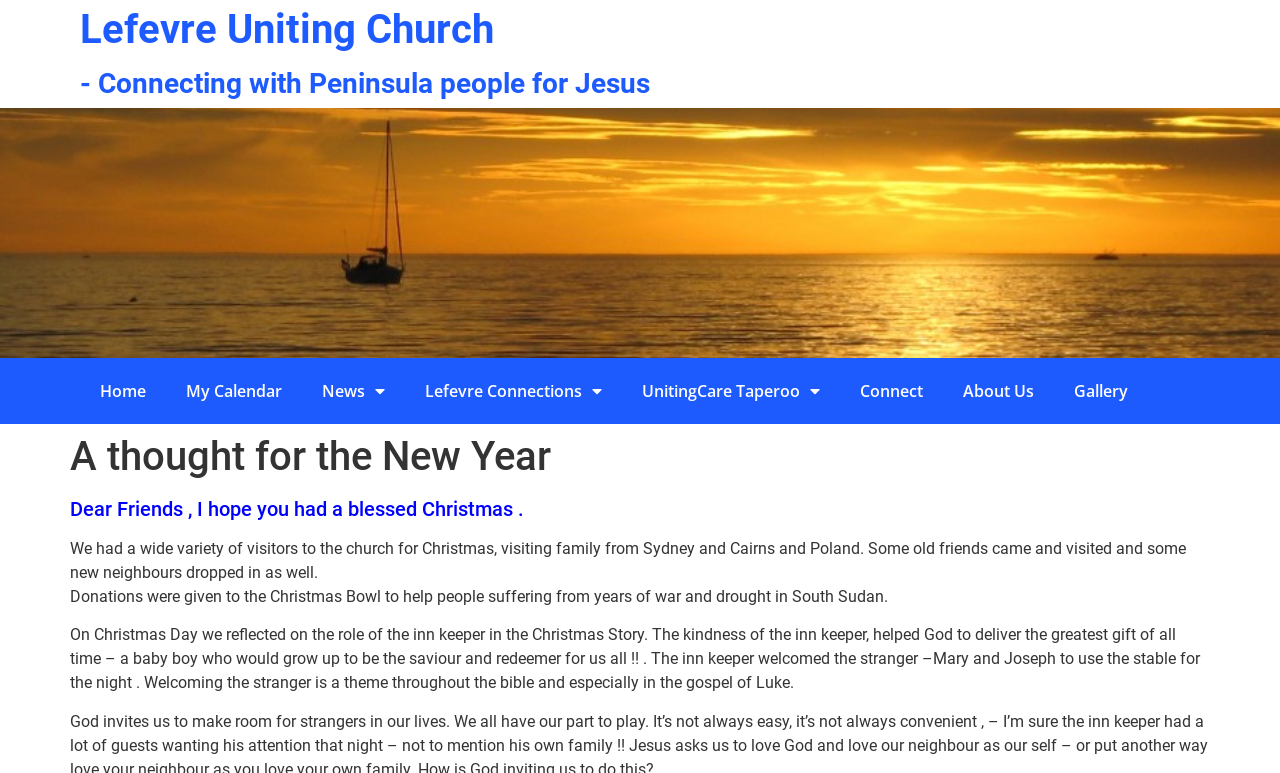Please identify the bounding box coordinates of the element's region that should be clicked to execute the following instruction: "Click on Home". The bounding box coordinates must be four float numbers between 0 and 1, i.e., [left, top, right, bottom].

[0.062, 0.476, 0.13, 0.536]